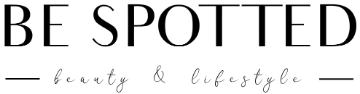By analyzing the image, answer the following question with a detailed response: What is the focus of the brand?

The logo includes the phrase 'beauty & lifestyle' in a delicate script font, signifying that the brand's focus is on beauty, skincare, and lifestyle content.